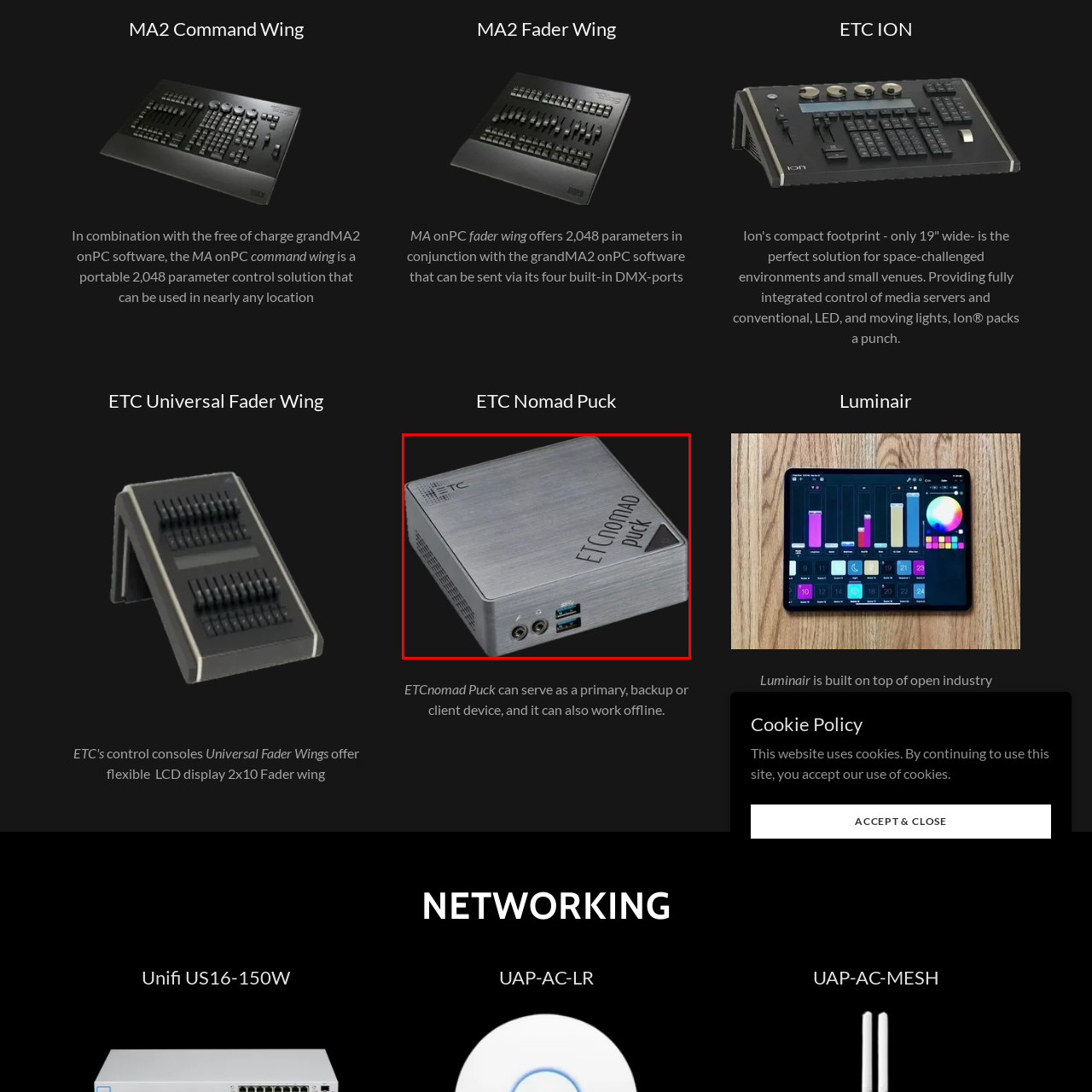Refer to the image marked by the red boundary and provide a single word or phrase in response to the question:
What is the primary purpose of the ETCnomad Puck?

Lighting control